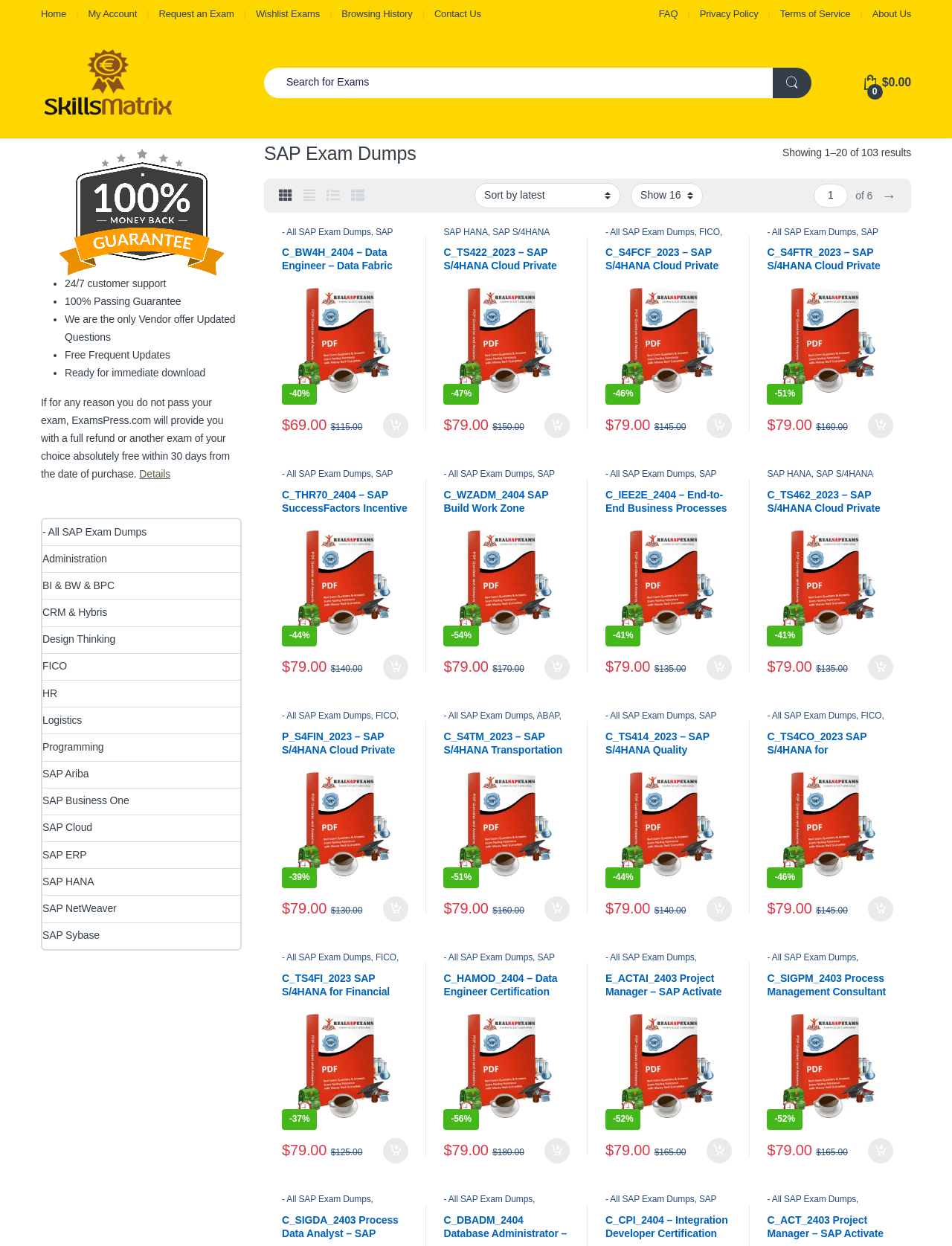Locate the bounding box coordinates for the element described below: "Buy Now". The coordinates must be four float values between 0 and 1, formatted as [left, top, right, bottom].

[0.742, 0.914, 0.768, 0.934]